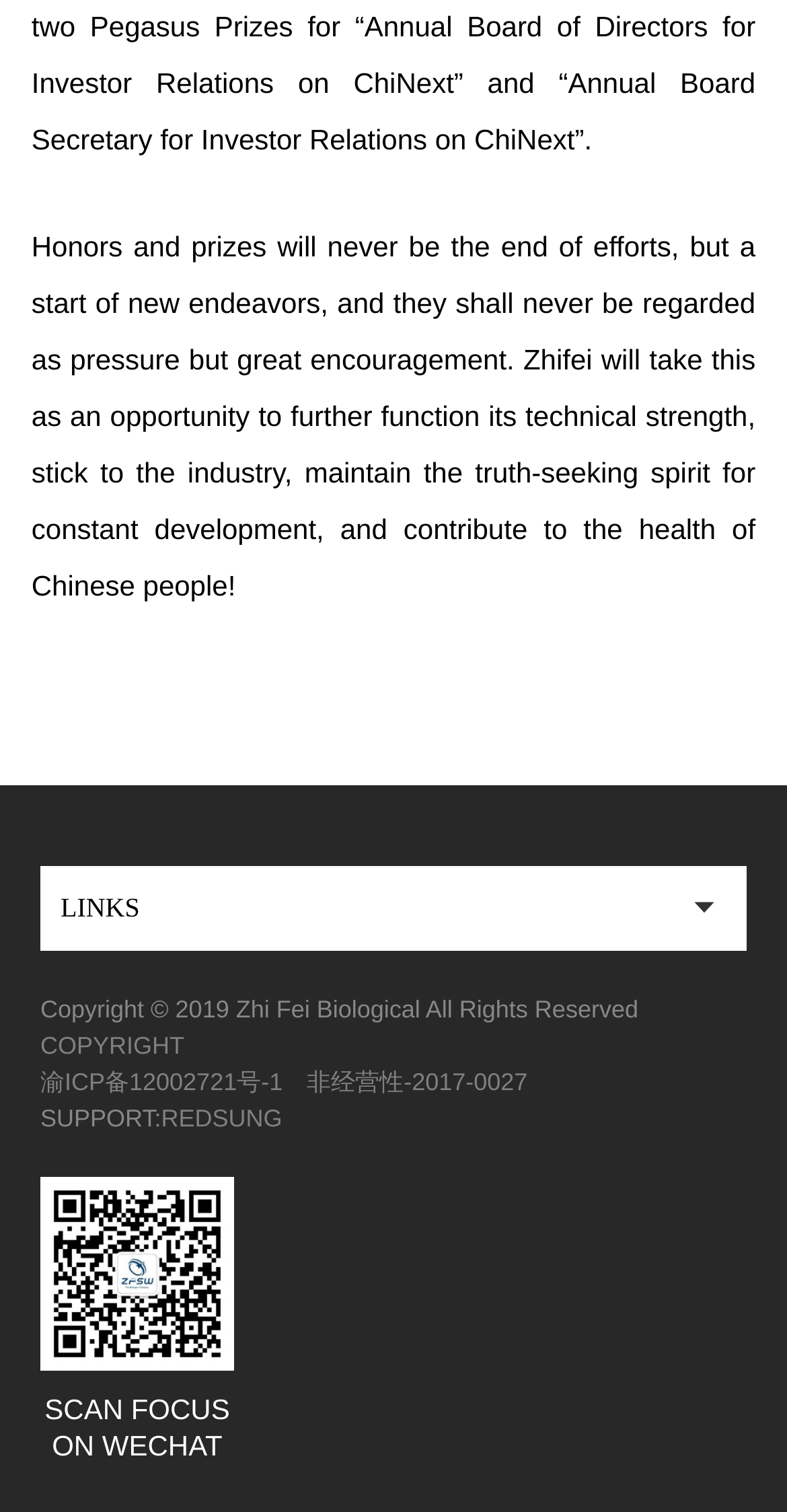What is the purpose of the SCAN FOCUS ON WECHAT section?
Please use the image to provide a one-word or short phrase answer.

To promote WeChat